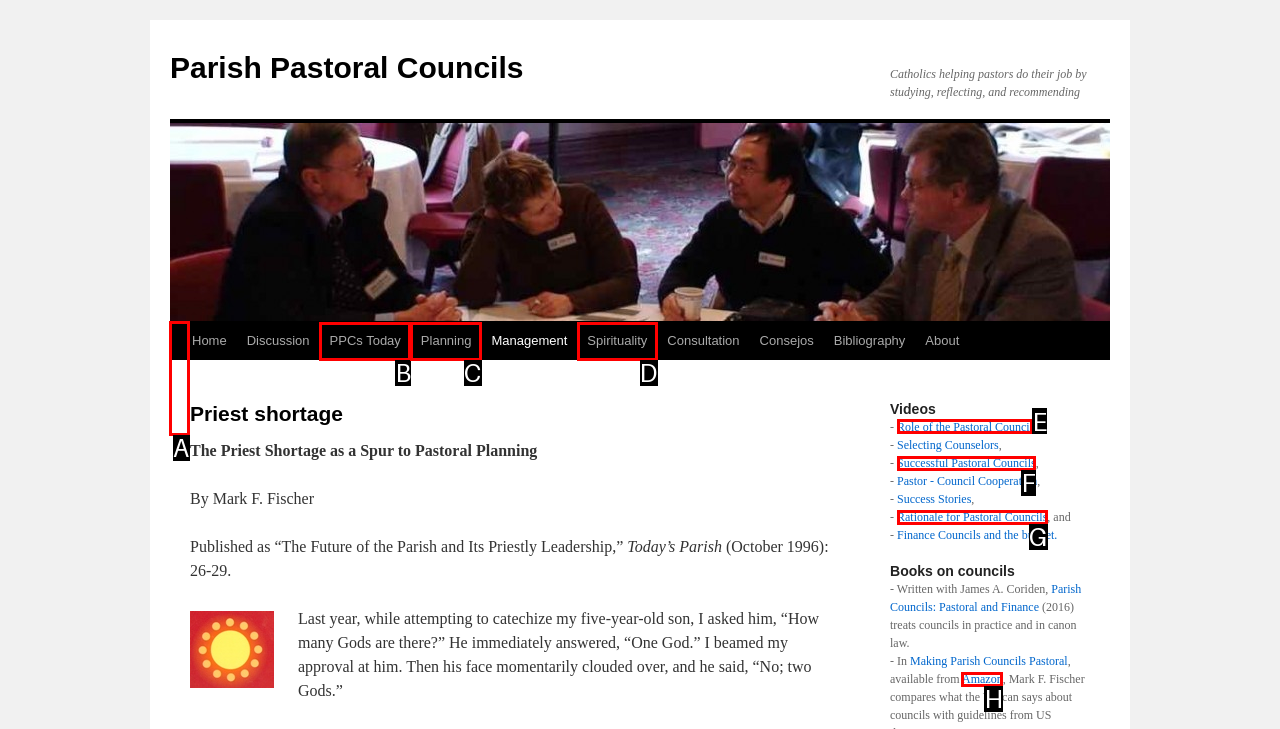Identify the correct option to click in order to accomplish the task: Watch the video on 'Role of the Pastoral Council' Provide your answer with the letter of the selected choice.

E